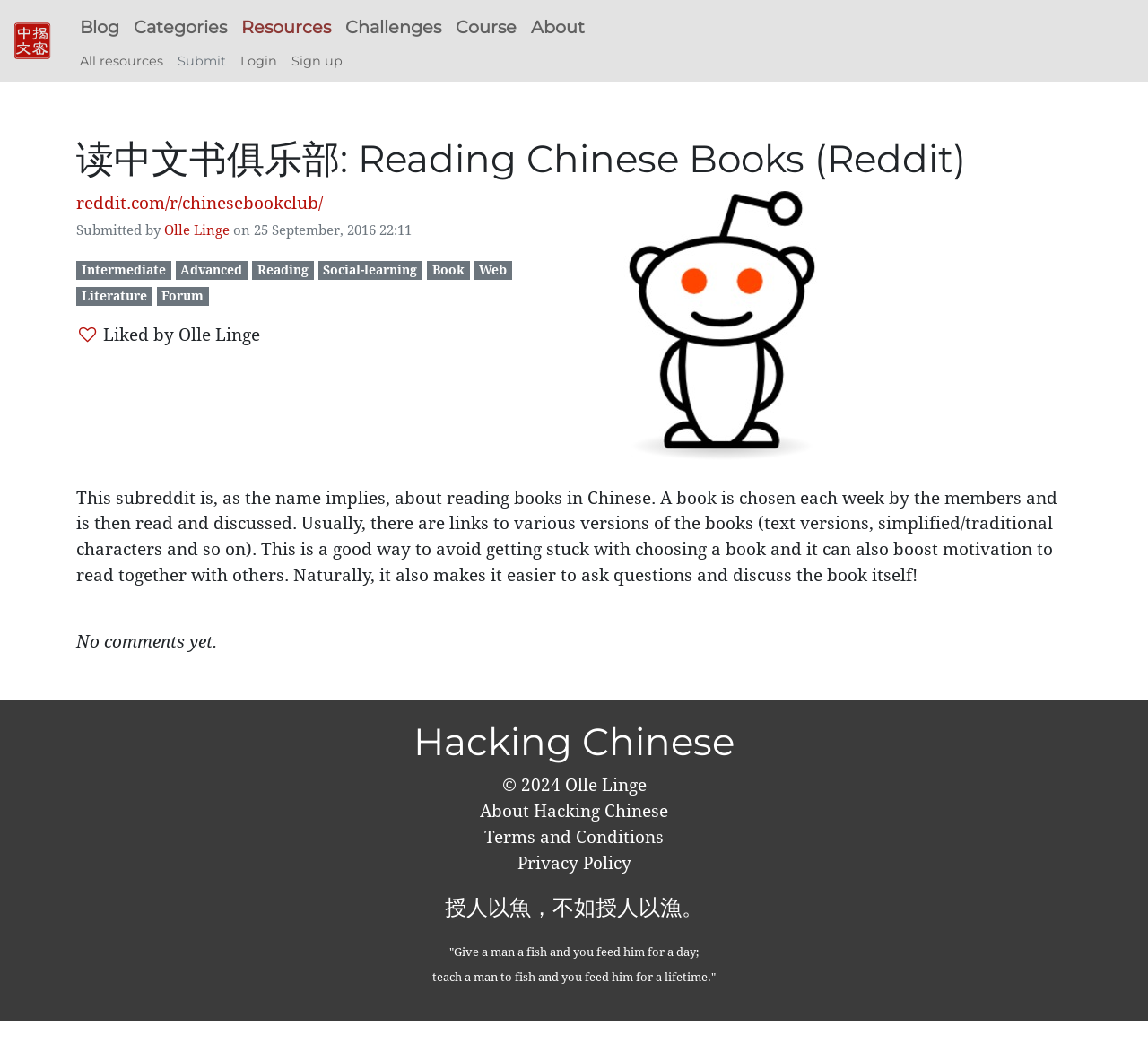Please provide a detailed answer to the question below by examining the image:
Who submitted the subreddit?

The submitter of the subreddit can be found in the static text element with the text 'Submitted by Olle Linge' which is located near the top of the webpage.